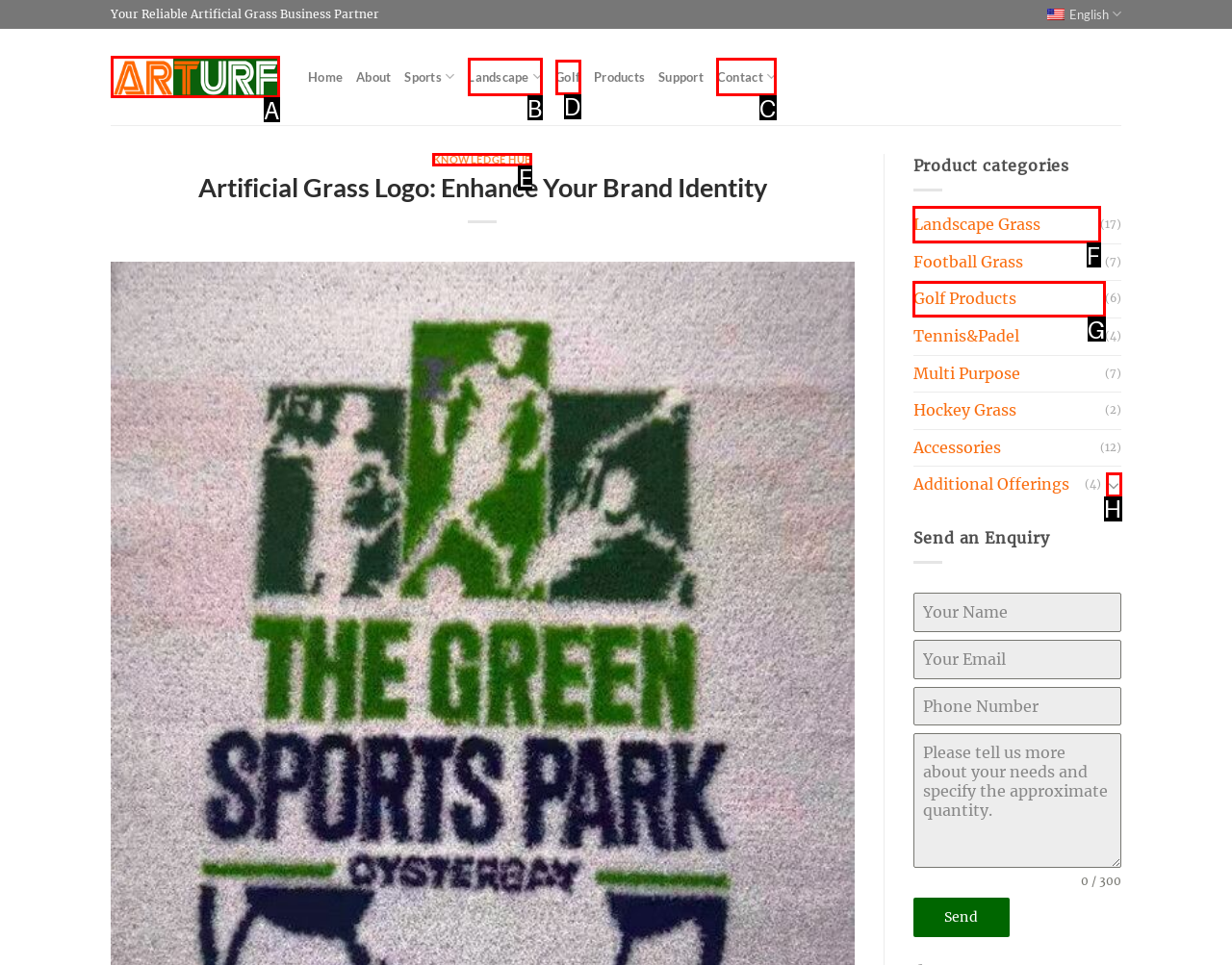To achieve the task: Choose the 'Landscape Grass' product category, which HTML element do you need to click?
Respond with the letter of the correct option from the given choices.

F